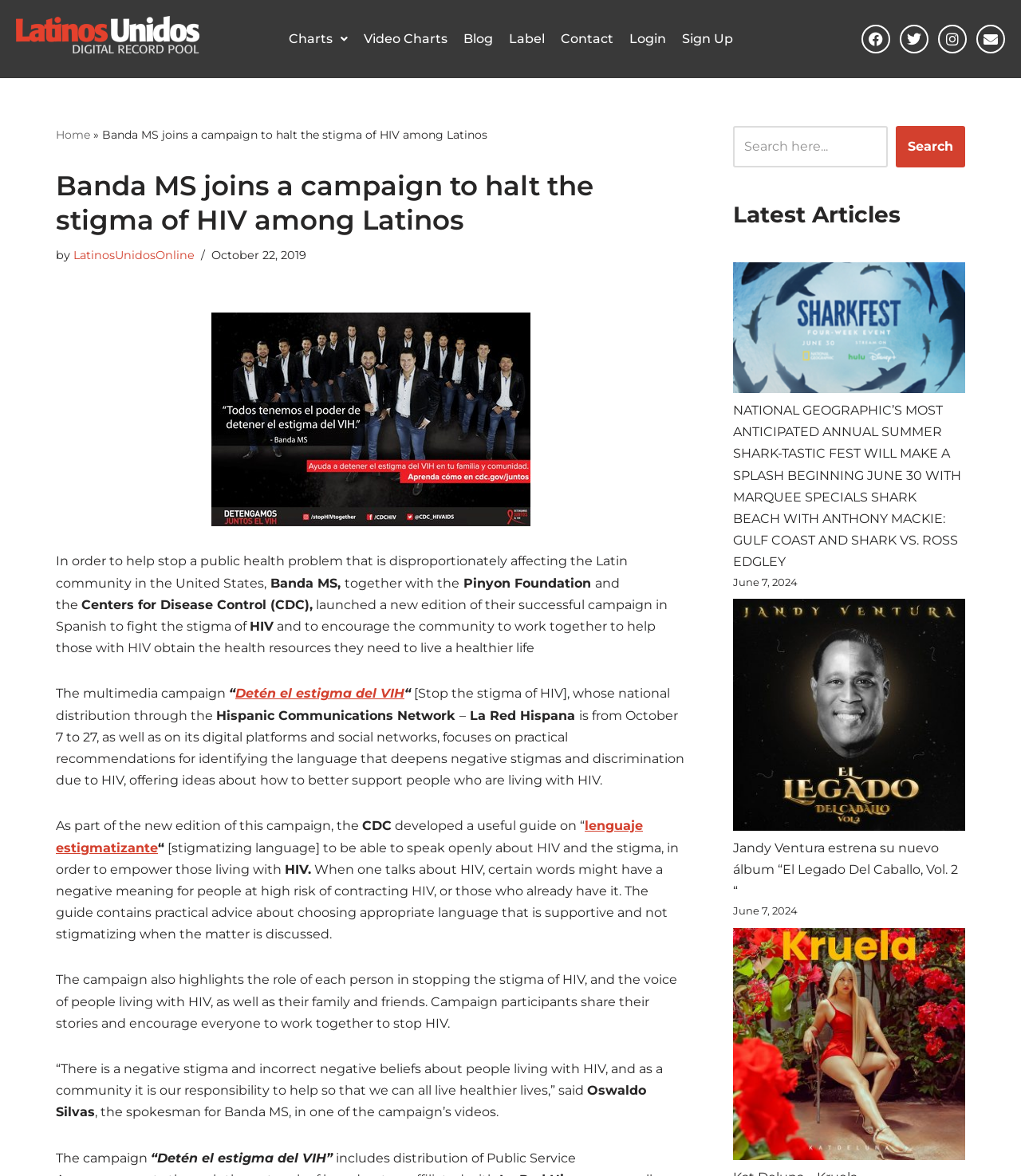Please find the bounding box coordinates of the section that needs to be clicked to achieve this instruction: "Visit the 'Charts' page".

[0.275, 0.021, 0.348, 0.045]